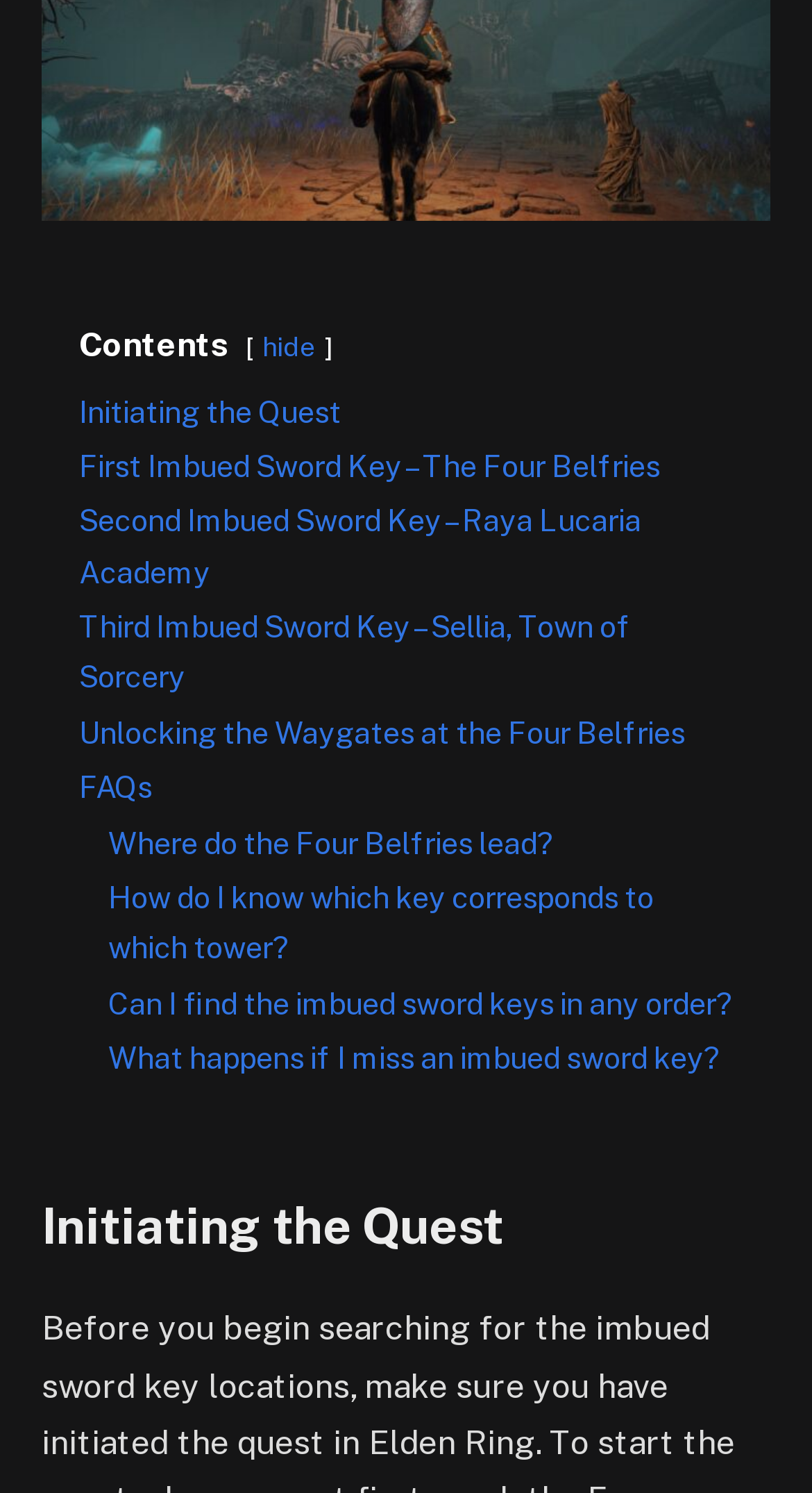Locate the bounding box of the UI element based on this description: "Mouse". Provide four float numbers between 0 and 1 as [left, top, right, bottom].

None